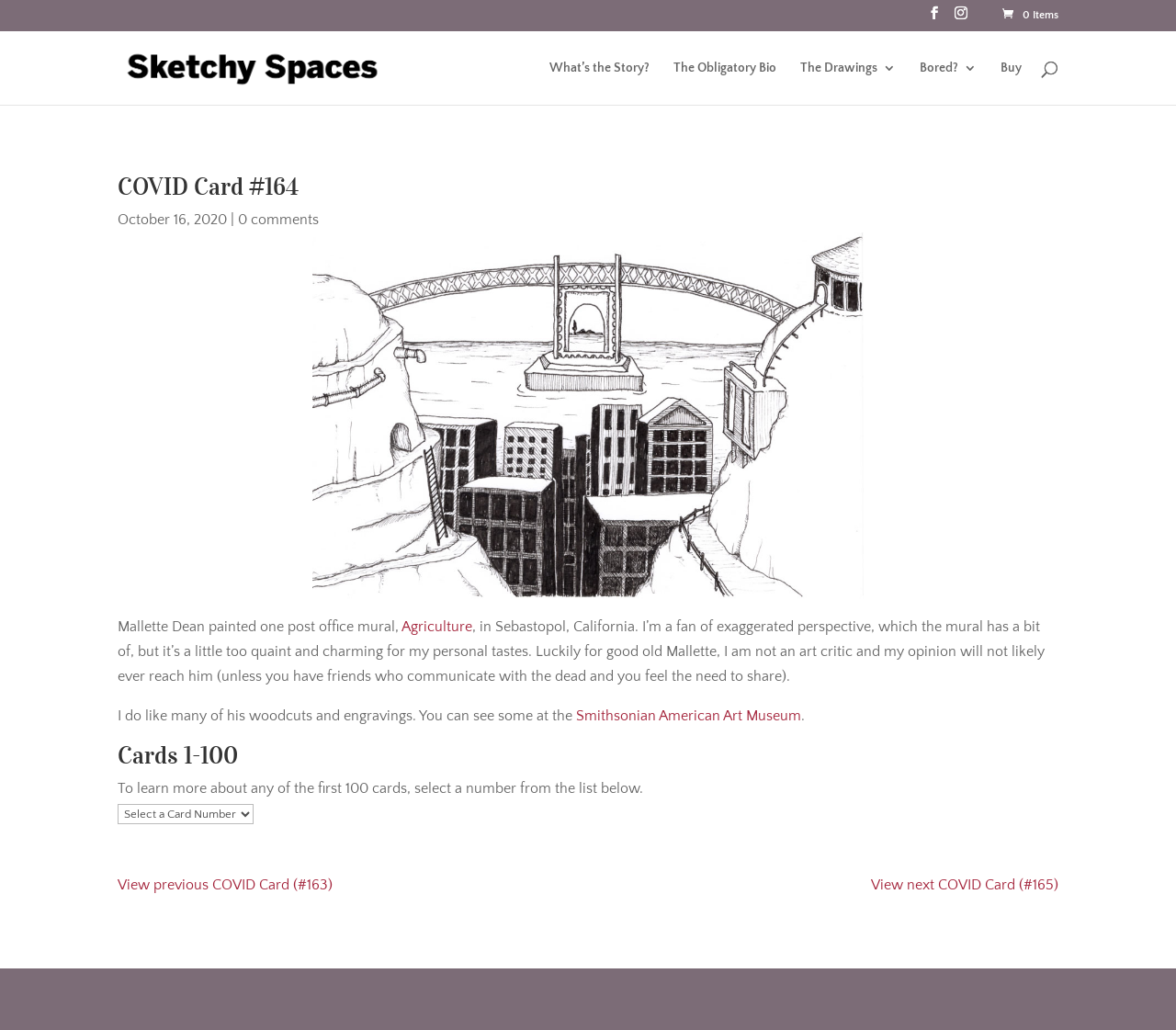Find the bounding box coordinates of the UI element according to this description: "What’s the Story?".

[0.467, 0.059, 0.552, 0.101]